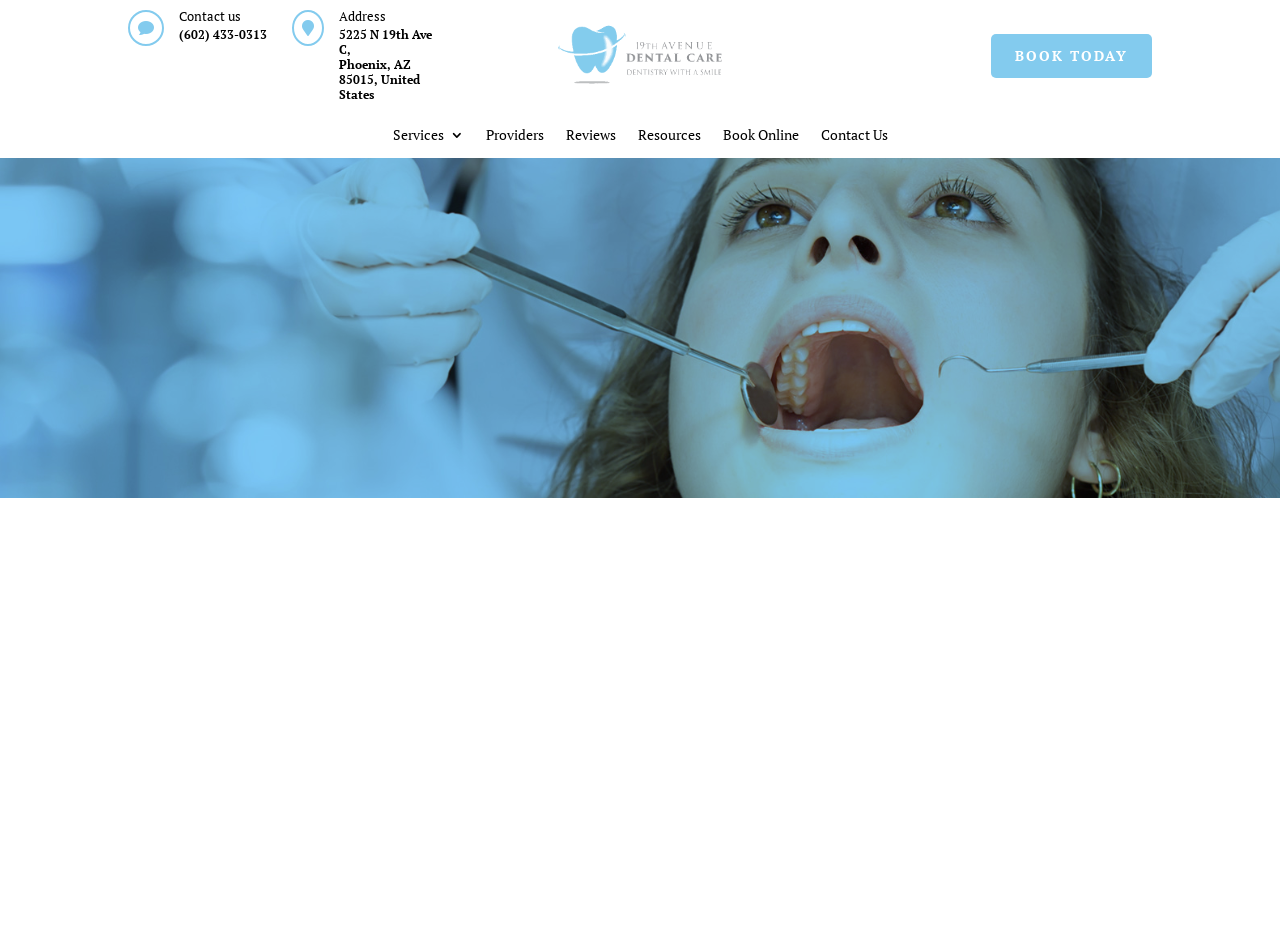Reply to the question with a brief word or phrase: What is the phone number of 19th Ave Dental Care?

(602) 433-0313